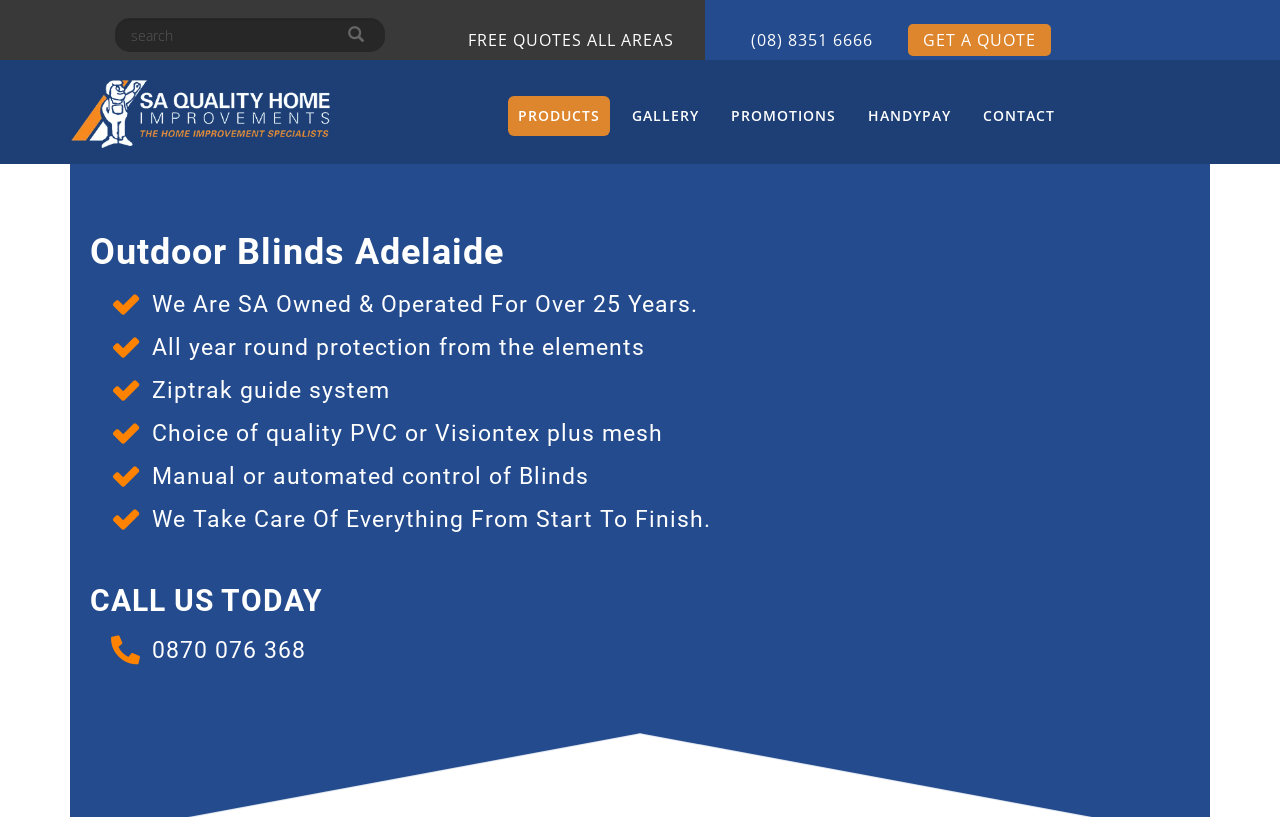Please identify the bounding box coordinates of the clickable element to fulfill the following instruction: "Search for something". The coordinates should be four float numbers between 0 and 1, i.e., [left, top, right, bottom].

[0.09, 0.022, 0.301, 0.064]